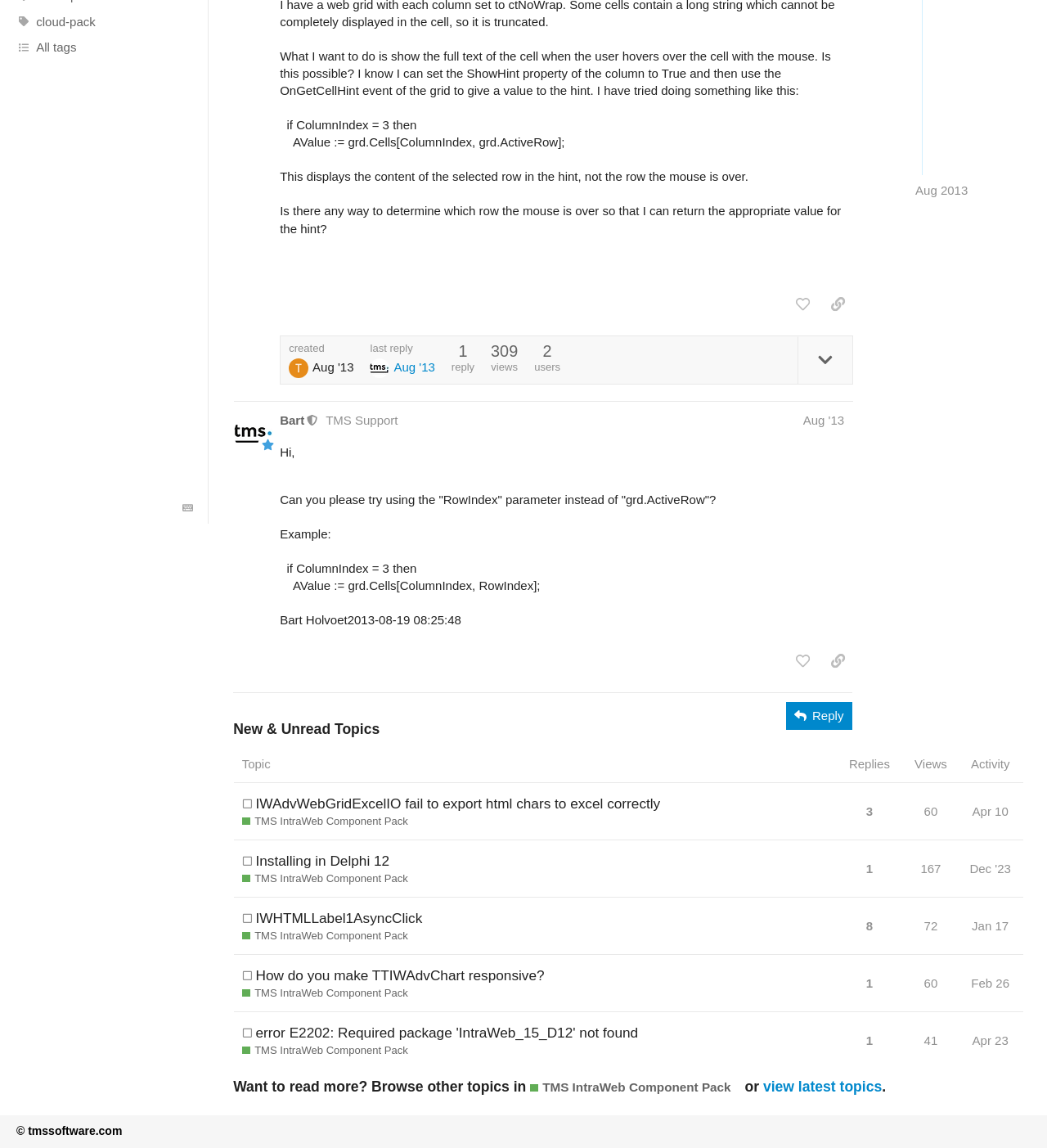Give the bounding box coordinates for the element described as: "title="like this post"".

[0.752, 0.253, 0.781, 0.278]